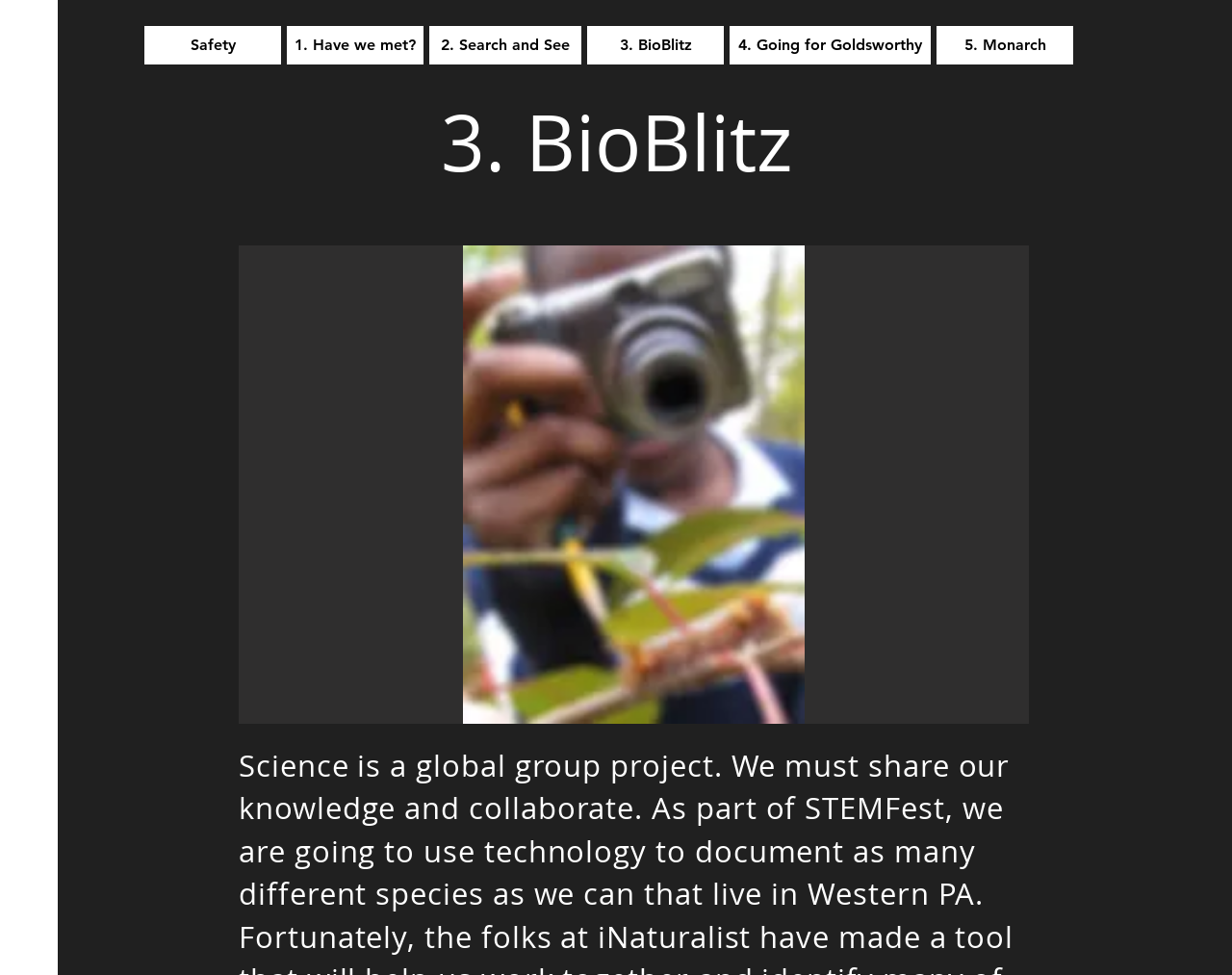How many navigation links are at the top of the page?
Using the details from the image, give an elaborate explanation to answer the question.

I counted the number of link elements at the top of the page and found five links: 'Safety', '1. Have we met?', '2. Search and See', '3. BioBlitz', and '4. Going for Goldsworthy'.